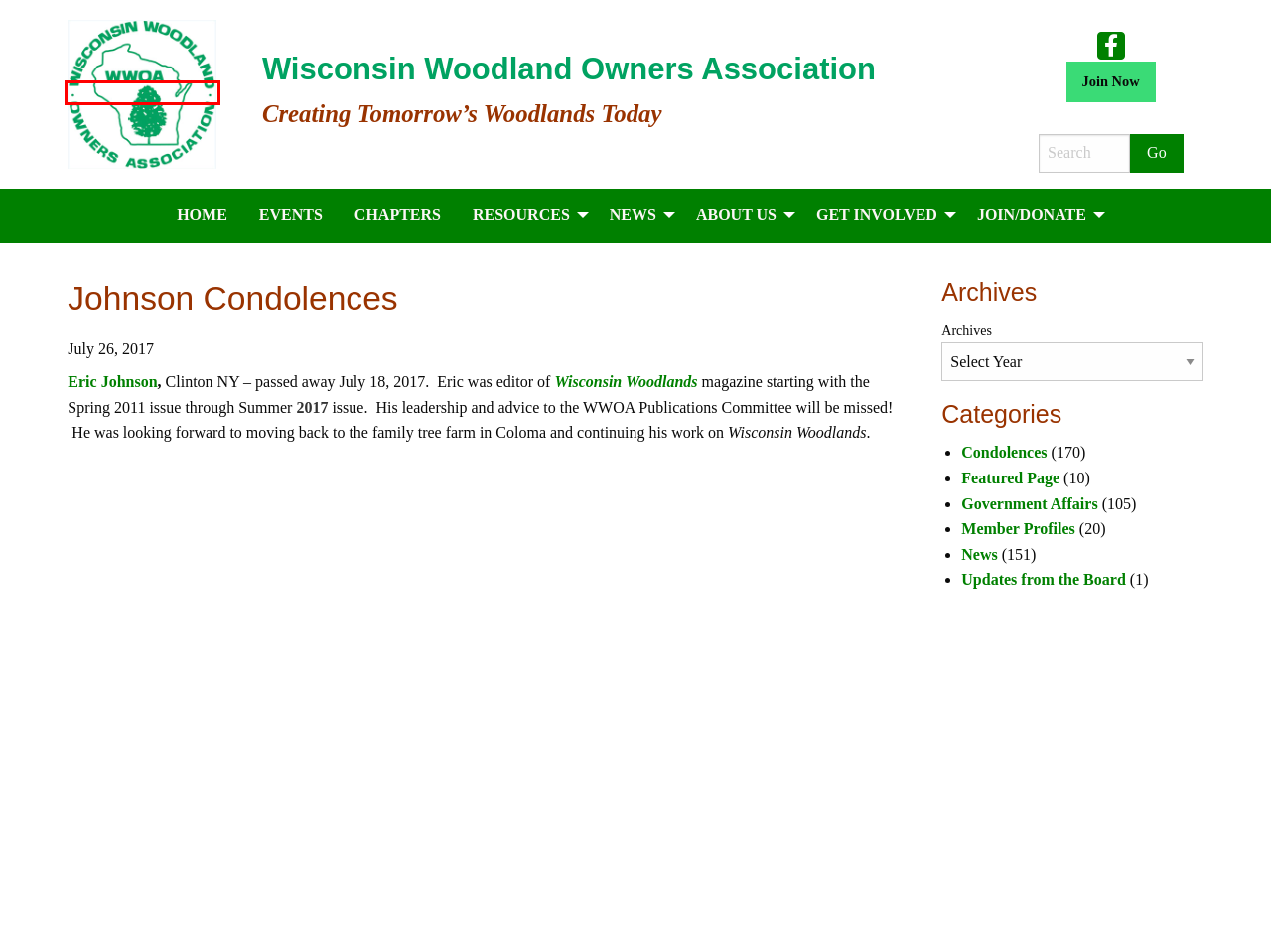Observe the webpage screenshot and focus on the red bounding box surrounding a UI element. Choose the most appropriate webpage description that corresponds to the new webpage after clicking the element in the bounding box. Here are the candidates:
A. Updates from the Board | Wisconsin Woodland Owners Association
B. Wisconsin Woodlands Magazine | Wisconsin Woodland Owners Association
C. Chapters | Wisconsin Woodland Owners Association
D. Wisconsin Woodland Owners Association
E. Get Involved | Wisconsin Woodland Owners Association
F. Brautkleider für Hochzeitstag 2024 - Lilybridal.de
G. About Us | Wisconsin Woodland Owners Association
H. Member Profiles | Wisconsin Woodland Owners Association

D